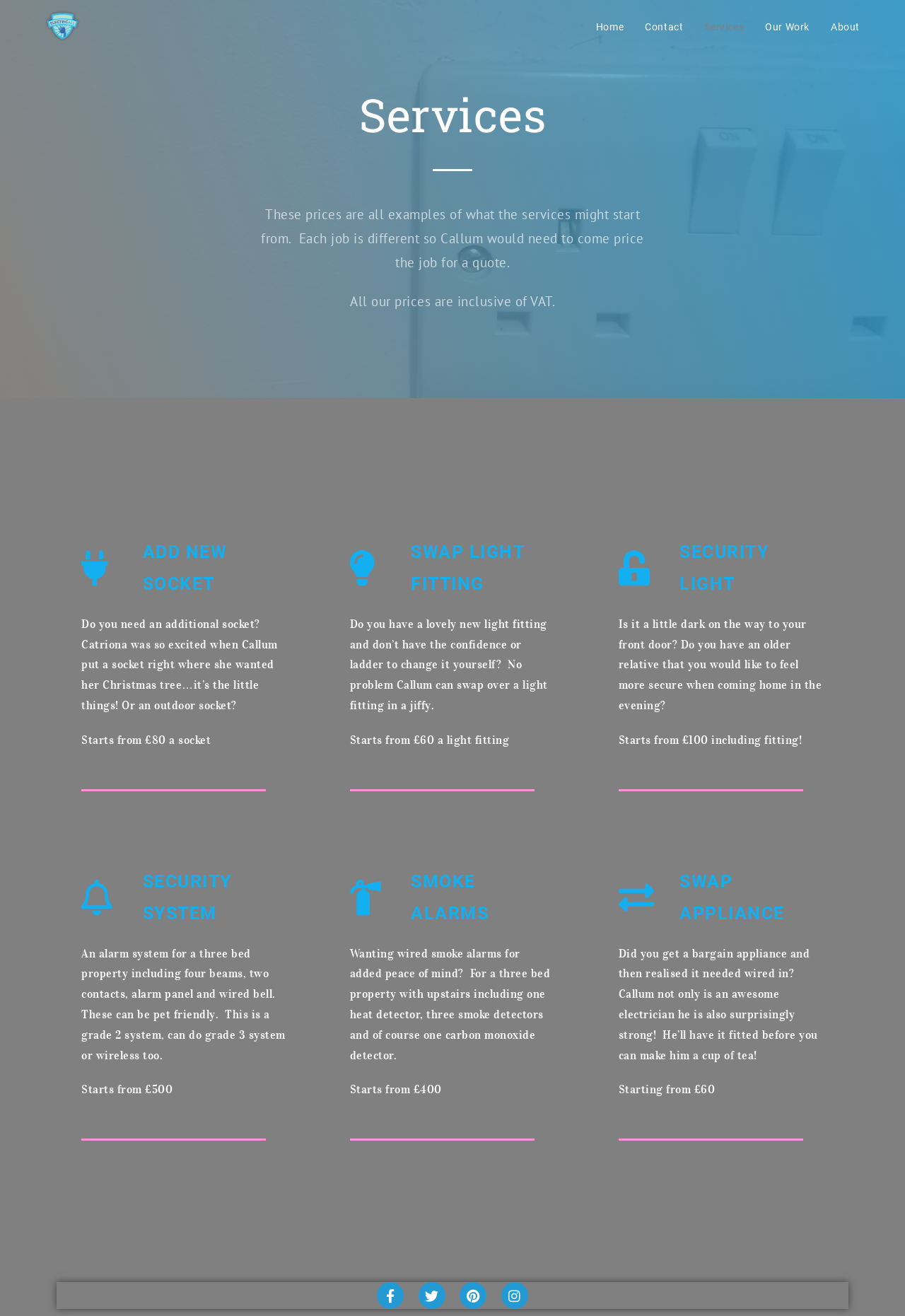Please indicate the bounding box coordinates for the clickable area to complete the following task: "Click on the 'Our Work' link". The coordinates should be specified as four float numbers between 0 and 1, i.e., [left, top, right, bottom].

[0.834, 0.0, 0.906, 0.041]